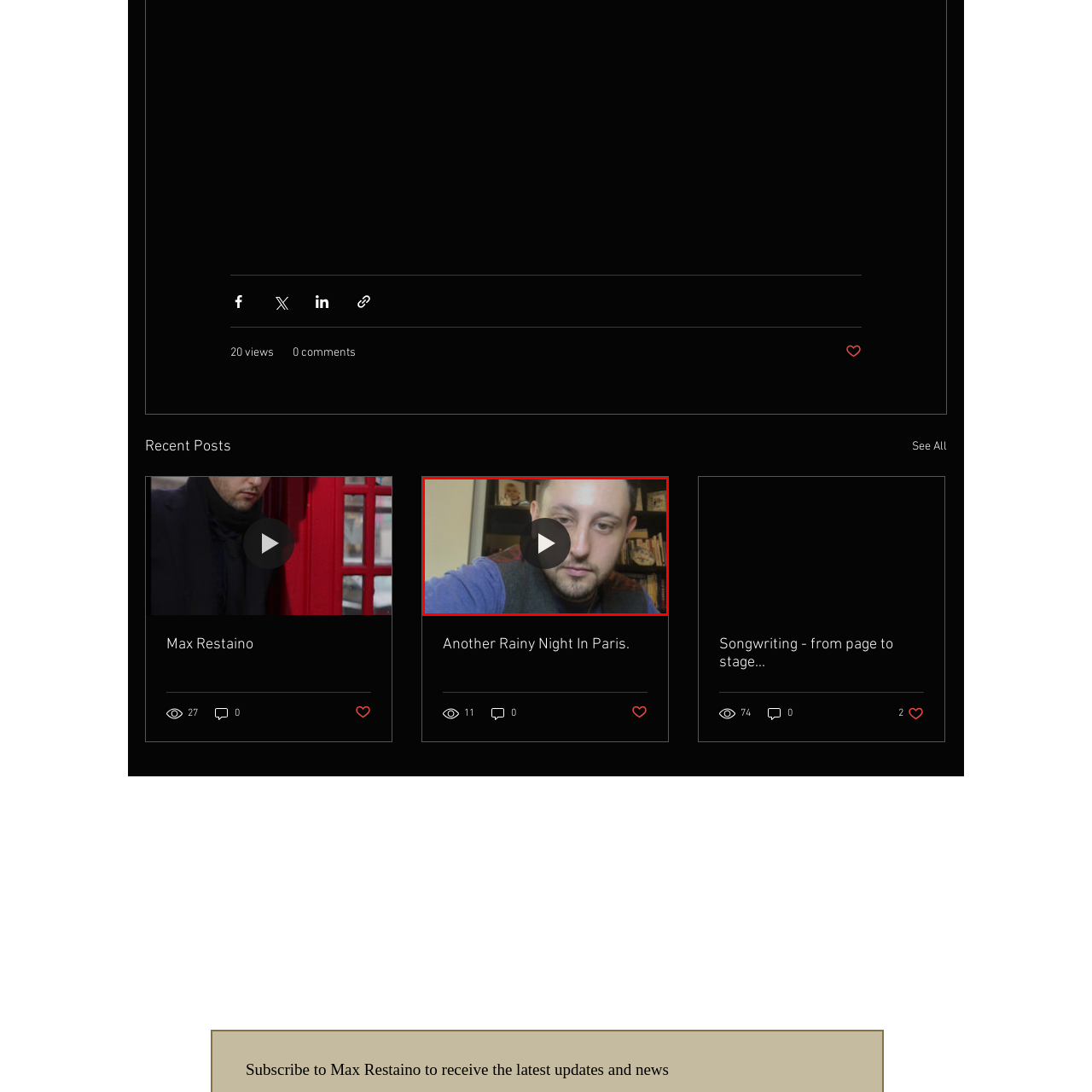Provide a comprehensive description of the image highlighted by the red bounding box.

The image features a close-up of an individual in a home setting, with soft lighting creating a welcoming atmosphere. The person appears focused, possibly engaged in a creative or professional task. Behind them, shelves are visible, likely containing books and personal items, adding a personal touch to the environment. A video play button is prominently displayed in the center, suggesting that this image is part of a video content, possibly involving a discussion or tutorial. Overall, the scene conveys a sense of intimacy and engagement, ideal for connecting with an audience in a digital format.